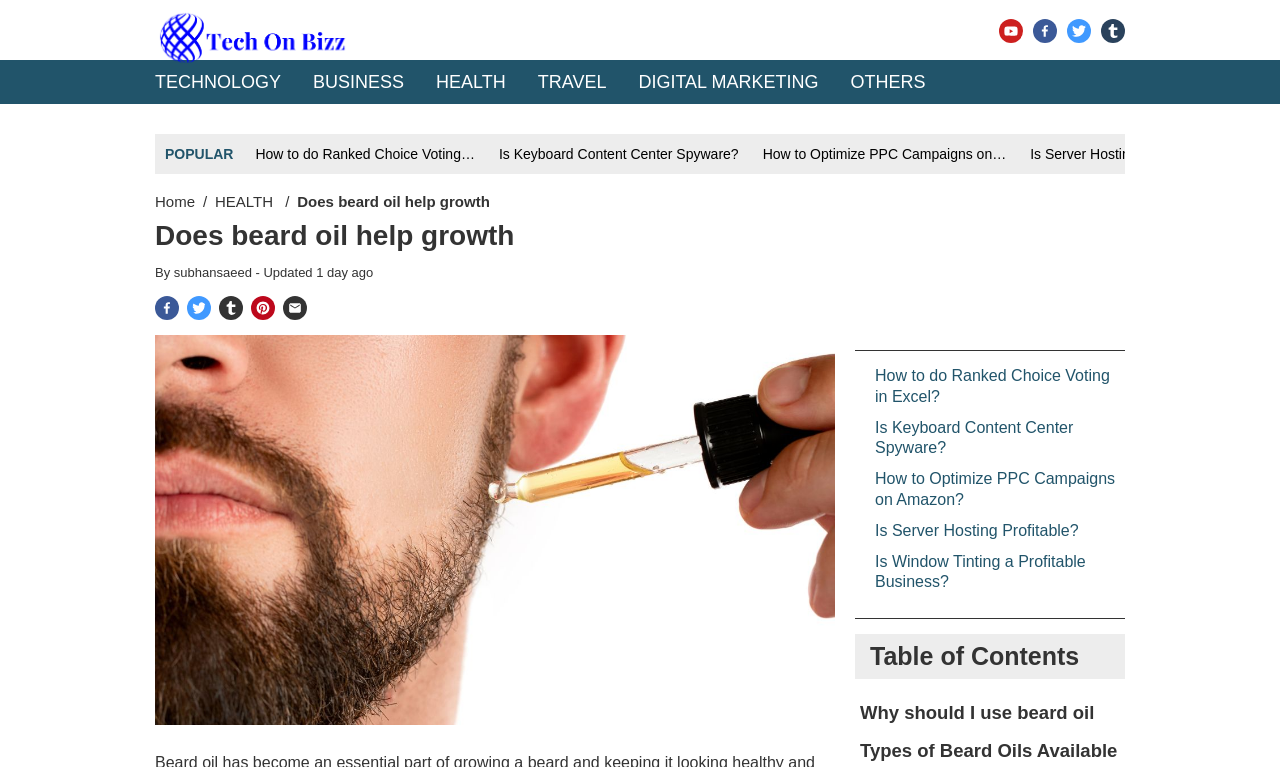Please determine the bounding box coordinates for the element that should be clicked to follow these instructions: "Share this article on Facebook".

[0.121, 0.386, 0.14, 0.417]